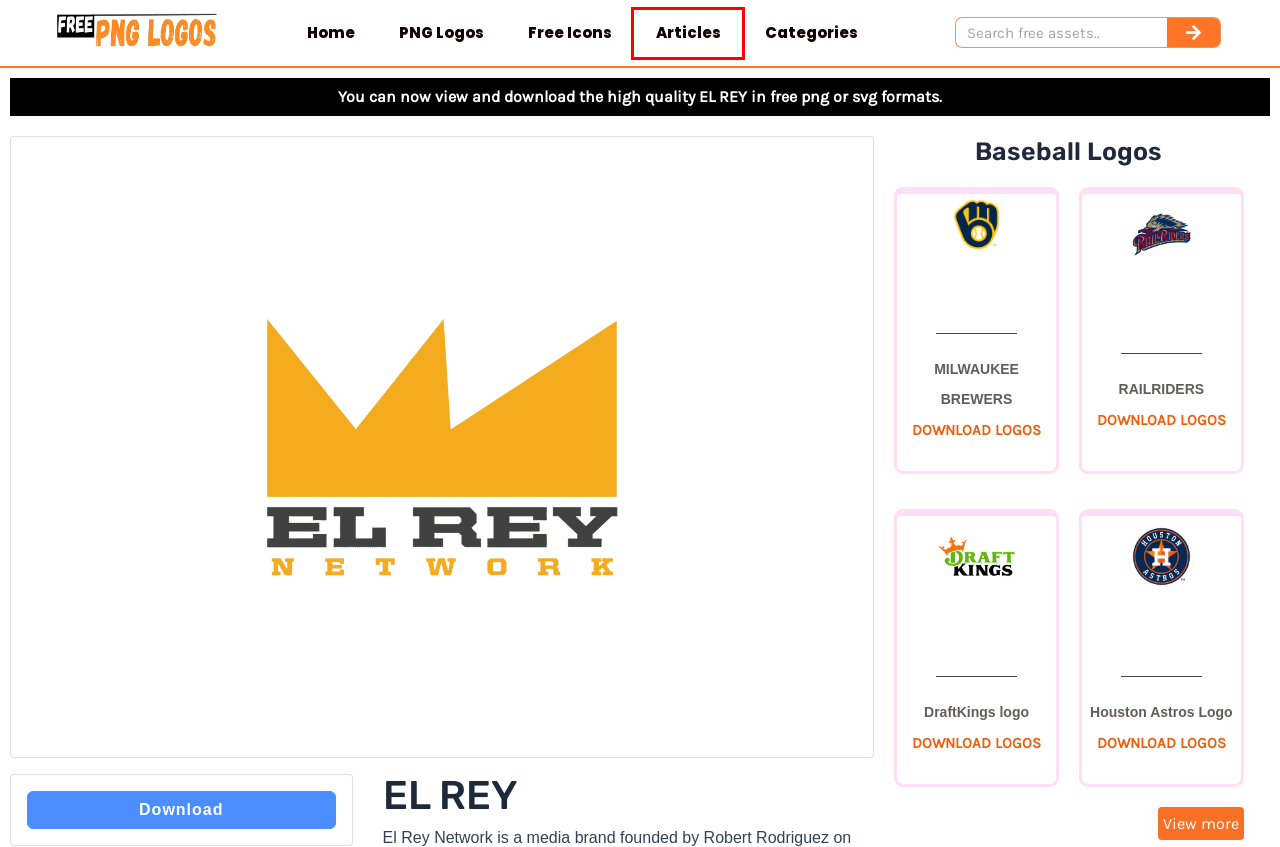You are presented with a screenshot of a webpage containing a red bounding box around a particular UI element. Select the best webpage description that matches the new webpage after clicking the element within the bounding box. Here are the candidates:
A. Download Free Design Assets | Logo, Backgrounds, Wallpapers
B. MILWAUKEE BREWERS Free PNG And SVG Logo Download
C. Houston Astros Logo Free PNG And SVG Logo Download
D. DraftKings Logo Free Download
E. Articles • Free PNG Logos
F. Logos • Free PNG Logos
G. Icon Generator
H. RAILRIDERS Free PNG And SVG Logo Download

E